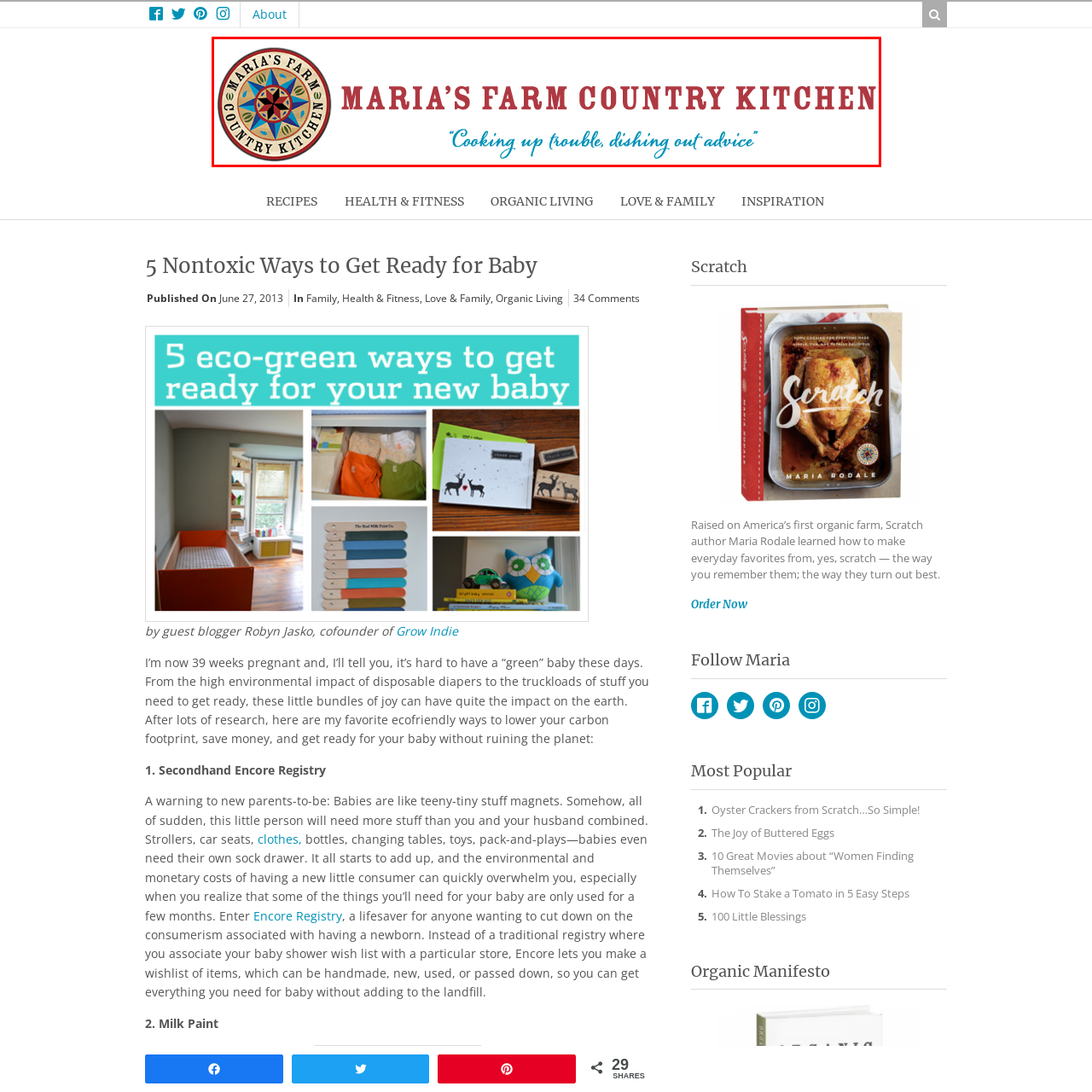Look closely at the part of the image inside the red bounding box, then respond in a word or phrase: What does the colorful star design in the logo symbolize?

A connection to nature and the farm